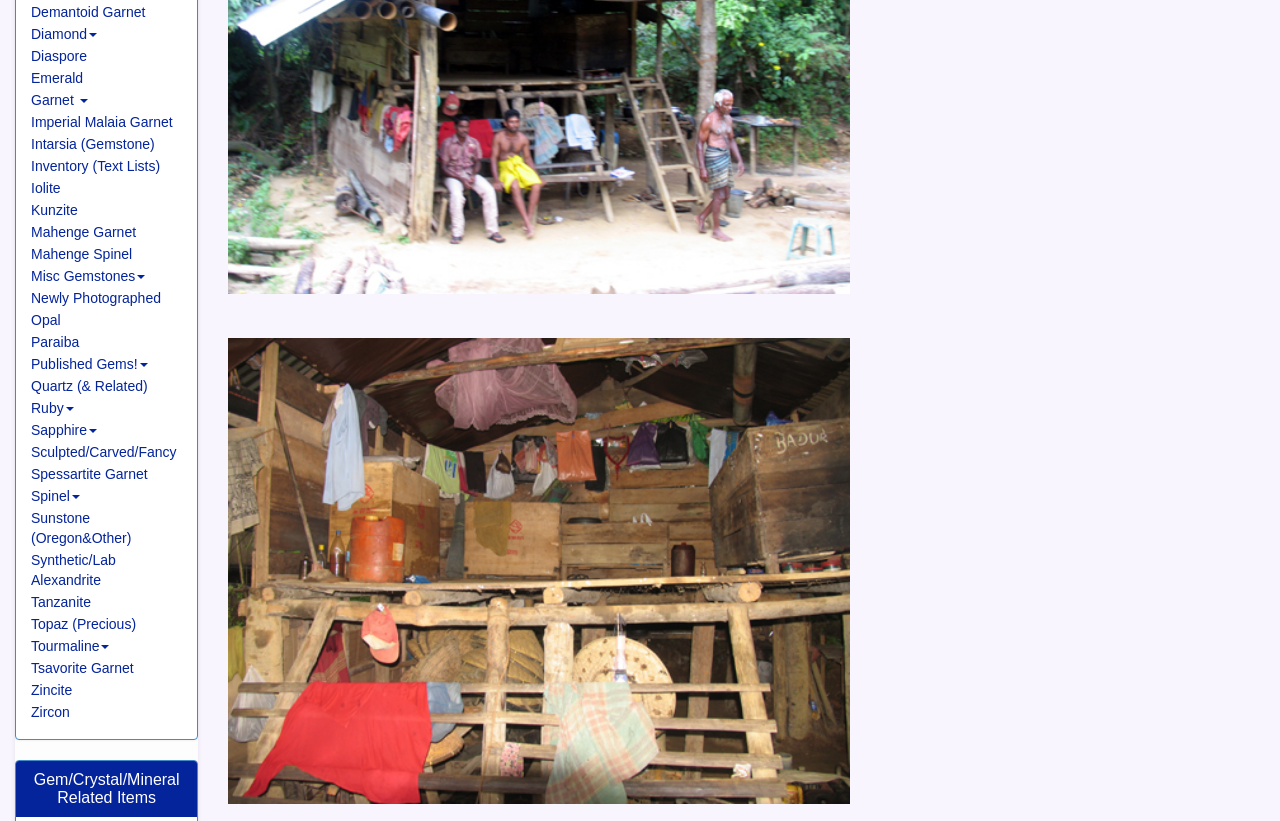For the given element description Spessartite Garnet, determine the bounding box coordinates of the UI element. The coordinates should follow the format (top-left x, top-left y, bottom-right x, bottom-right y) and be within the range of 0 to 1.

[0.024, 0.568, 0.115, 0.587]